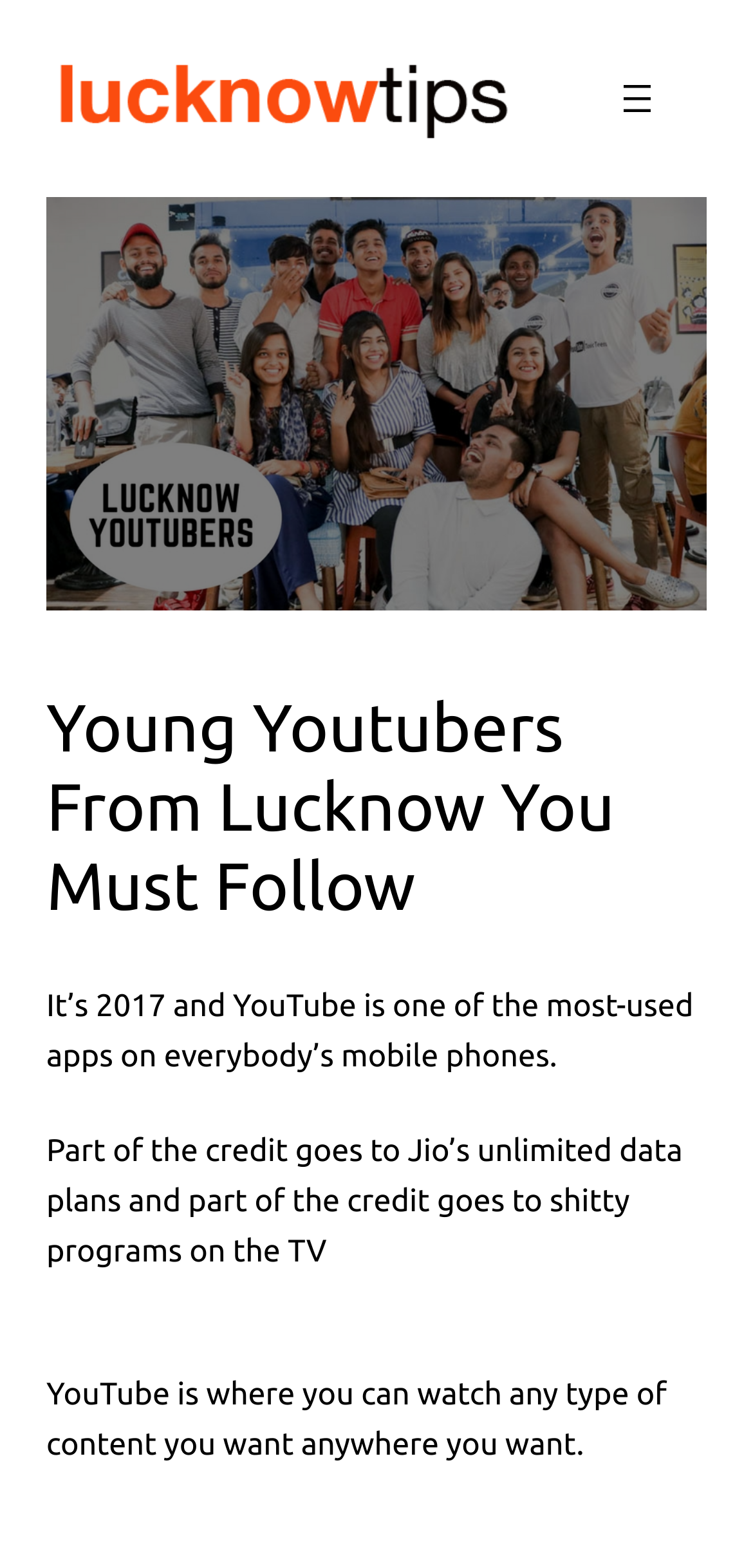Give a succinct answer to this question in a single word or phrase: 
How many paragraphs are there in the article?

3